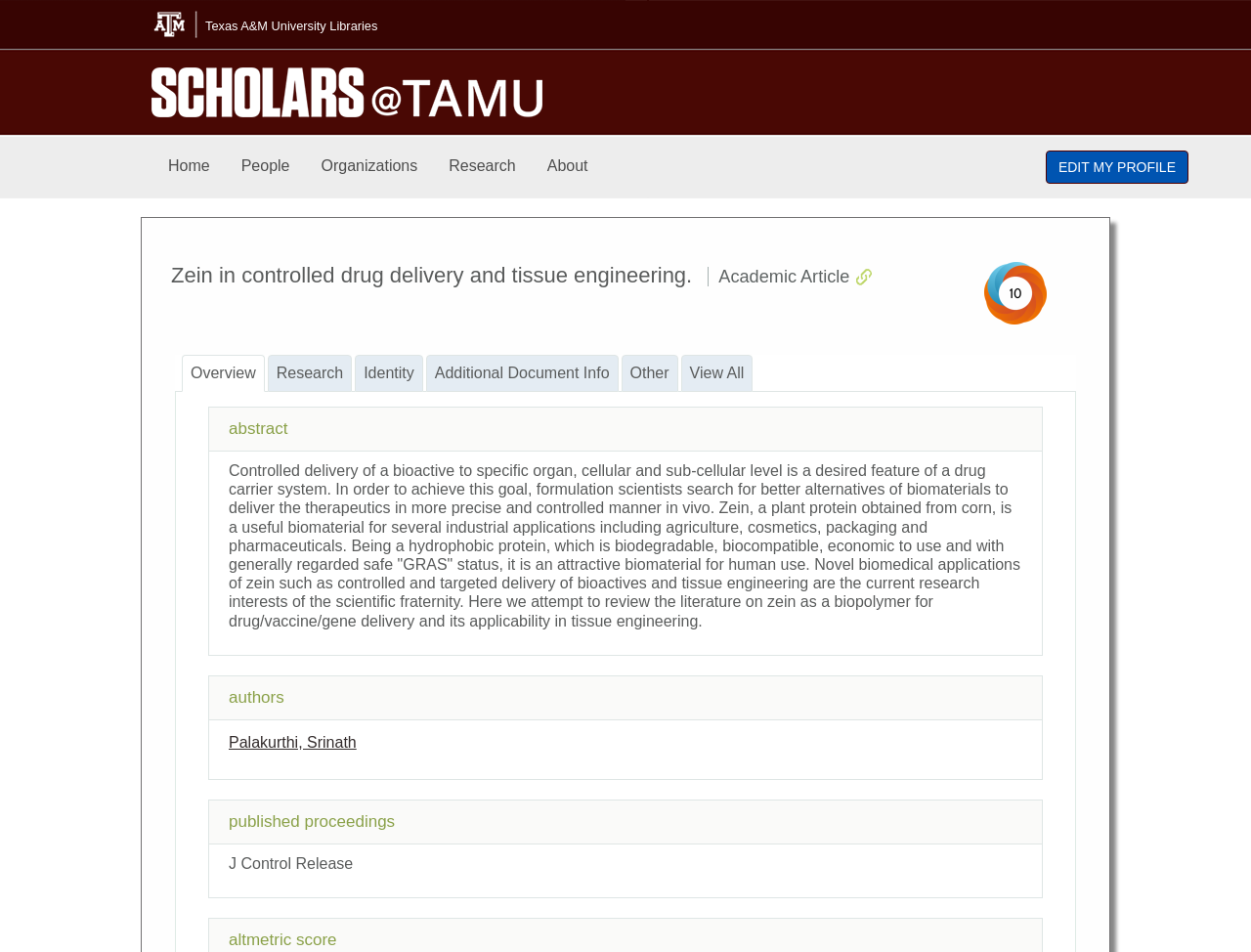Can you find the bounding box coordinates of the area I should click to execute the following instruction: "Visit the 'Texas A&M University Libraries' website"?

[0.121, 0.01, 0.879, 0.045]